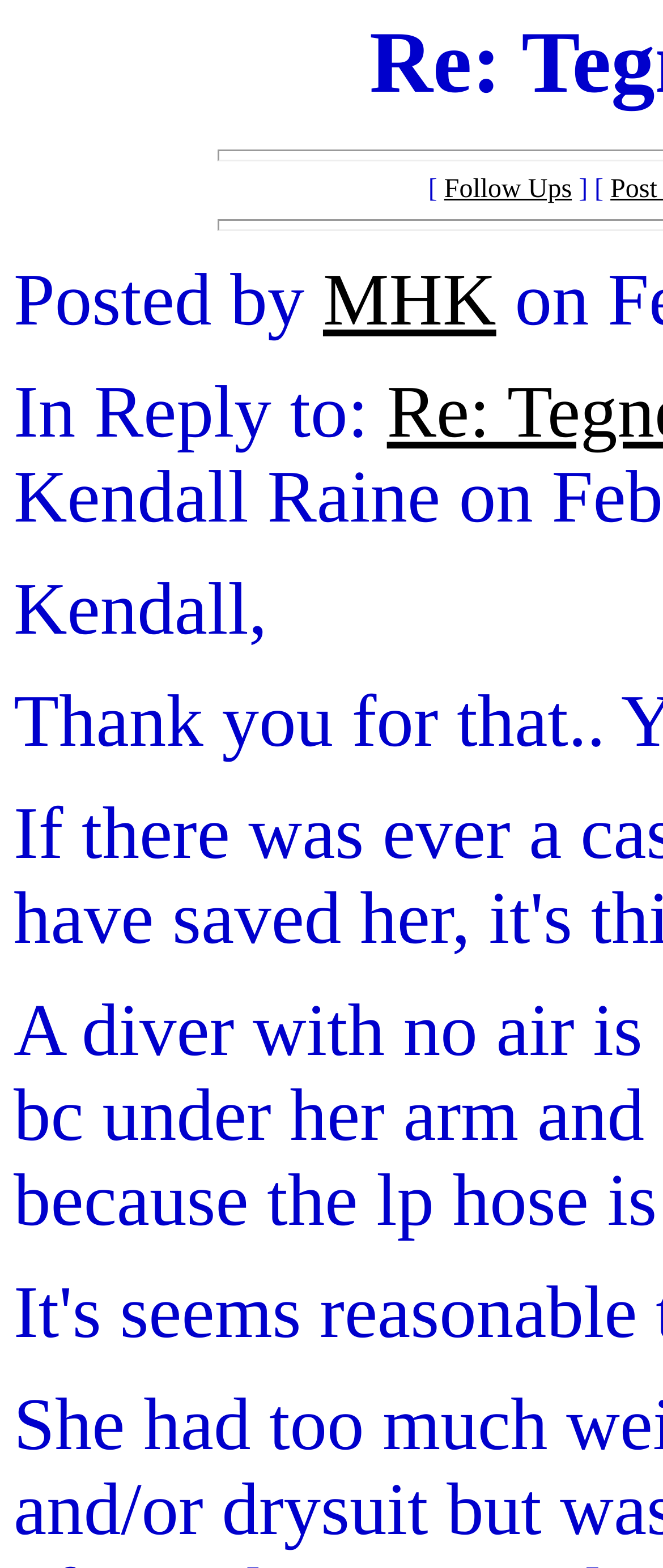Can you extract the primary headline text from the webpage?

Re: Tegner's Report/solo